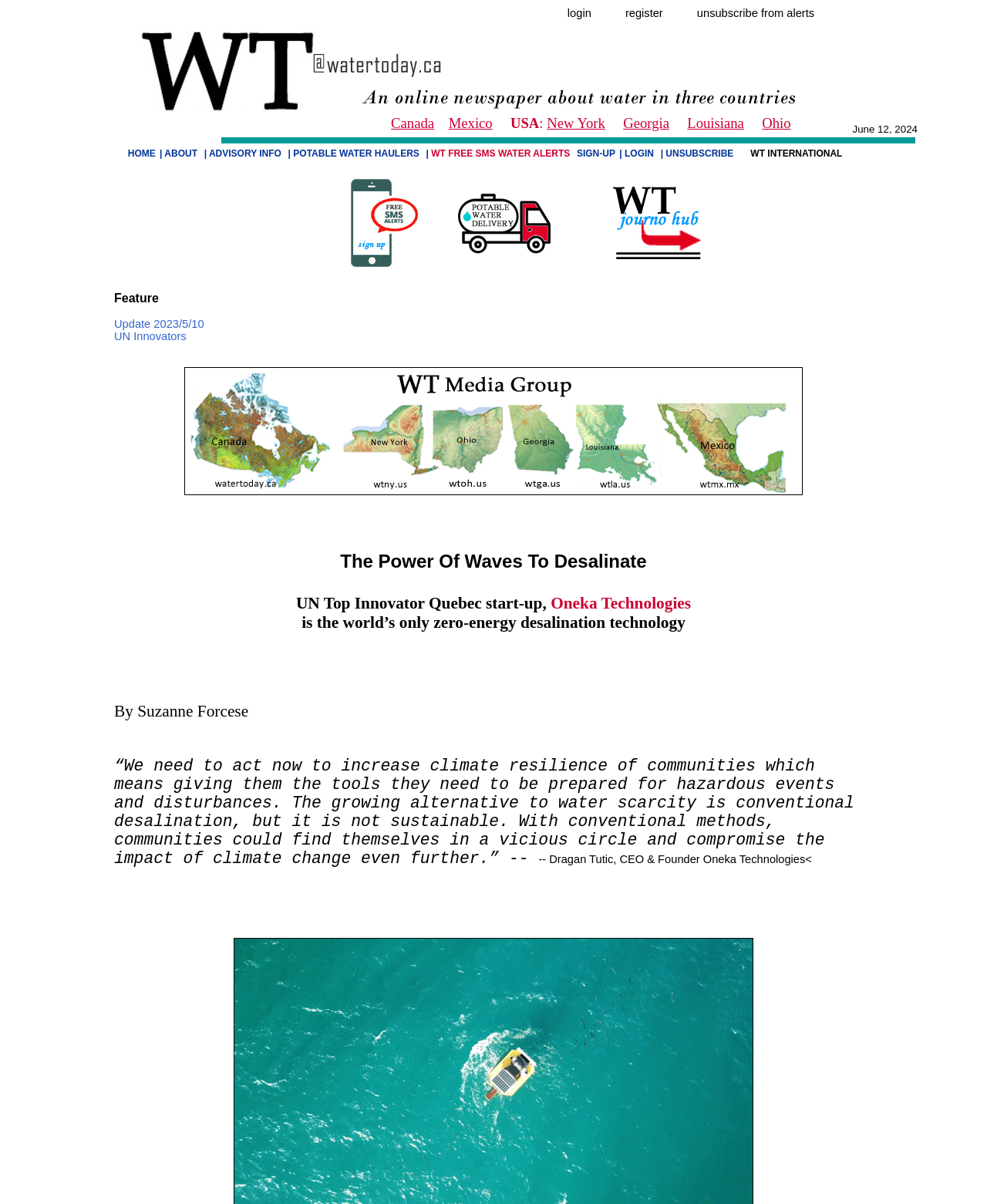What is the topic of the article?
Refer to the image and provide a thorough answer to the question.

I inferred the topic of the article as 'desalination technology' based on the heading element which mentions 'The Power Of Waves To Desalinate' and the text 'zero-energy desalination technology'.